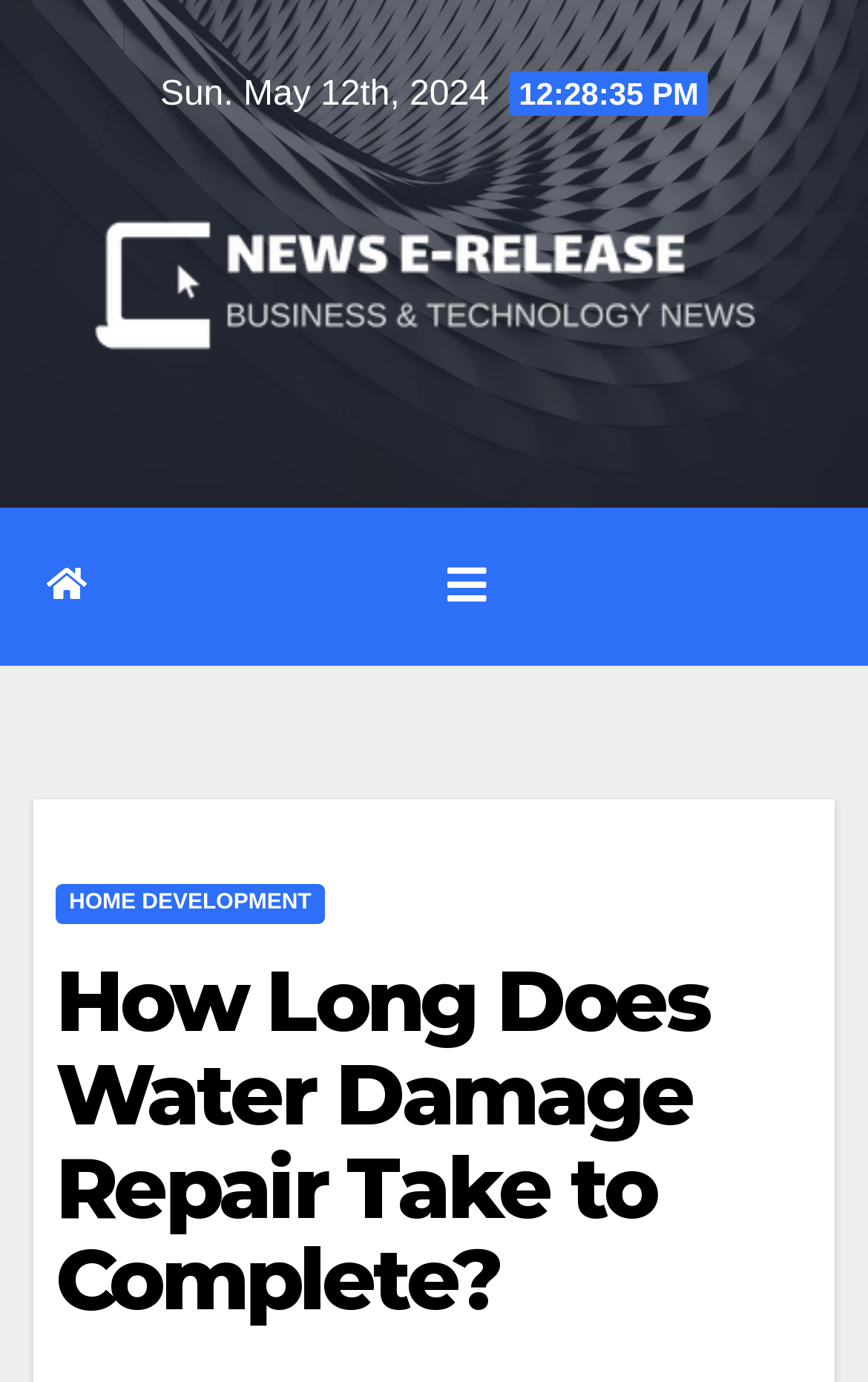Provide a thorough description of this webpage.

The webpage appears to be an article or news release titled "How Long Does Water Damage Repair Take to Complete?" with a publication date of "Sun. May 12th, 2024" displayed at the top. 

Below the title, there is a link to "News E-Release" accompanied by an image with the same name, taking up most of the width of the page. 

To the right of the "News E-Release" link, there is a toggle navigation button that, when expanded, reveals a link to "HOME DEVELOPMENT". 

The main content of the article starts below the title and navigation elements, with a heading that repeats the title of the article. The heading is followed by a permalink to the article. 

The article itself appears to discuss the process of mitigating water damage, involving two steps: drying out the building and cleaning up the mess from the water.